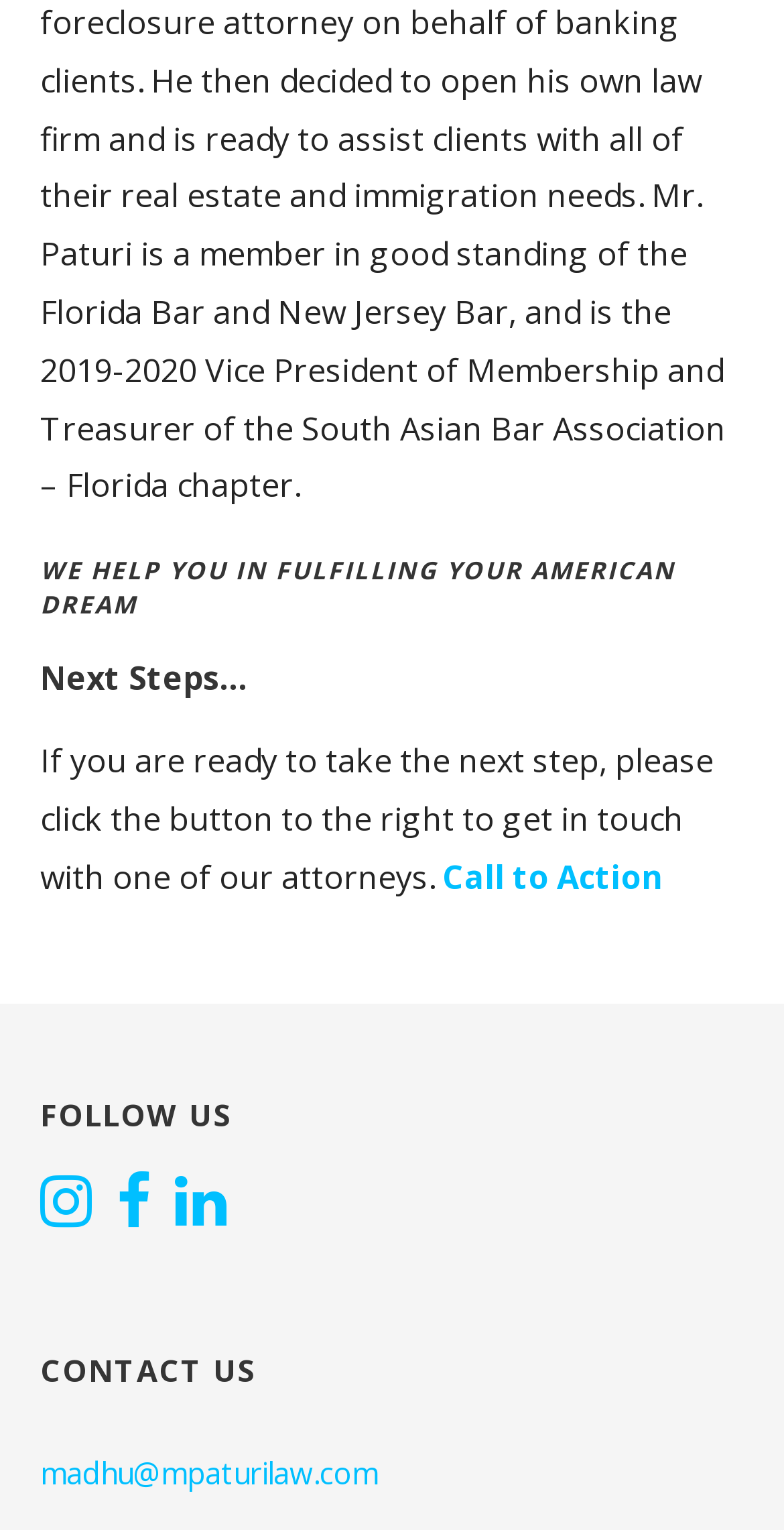Provide a thorough and detailed response to the question by examining the image: 
How many sections are there on the webpage?

The webpage appears to have three main sections: the top section with headings 'WE HELP YOU IN FULFILLING YOUR AMERICAN DREAM' and 'Next Steps…', the middle section with a call to action button, and the bottom section with social media links and a contact email address.